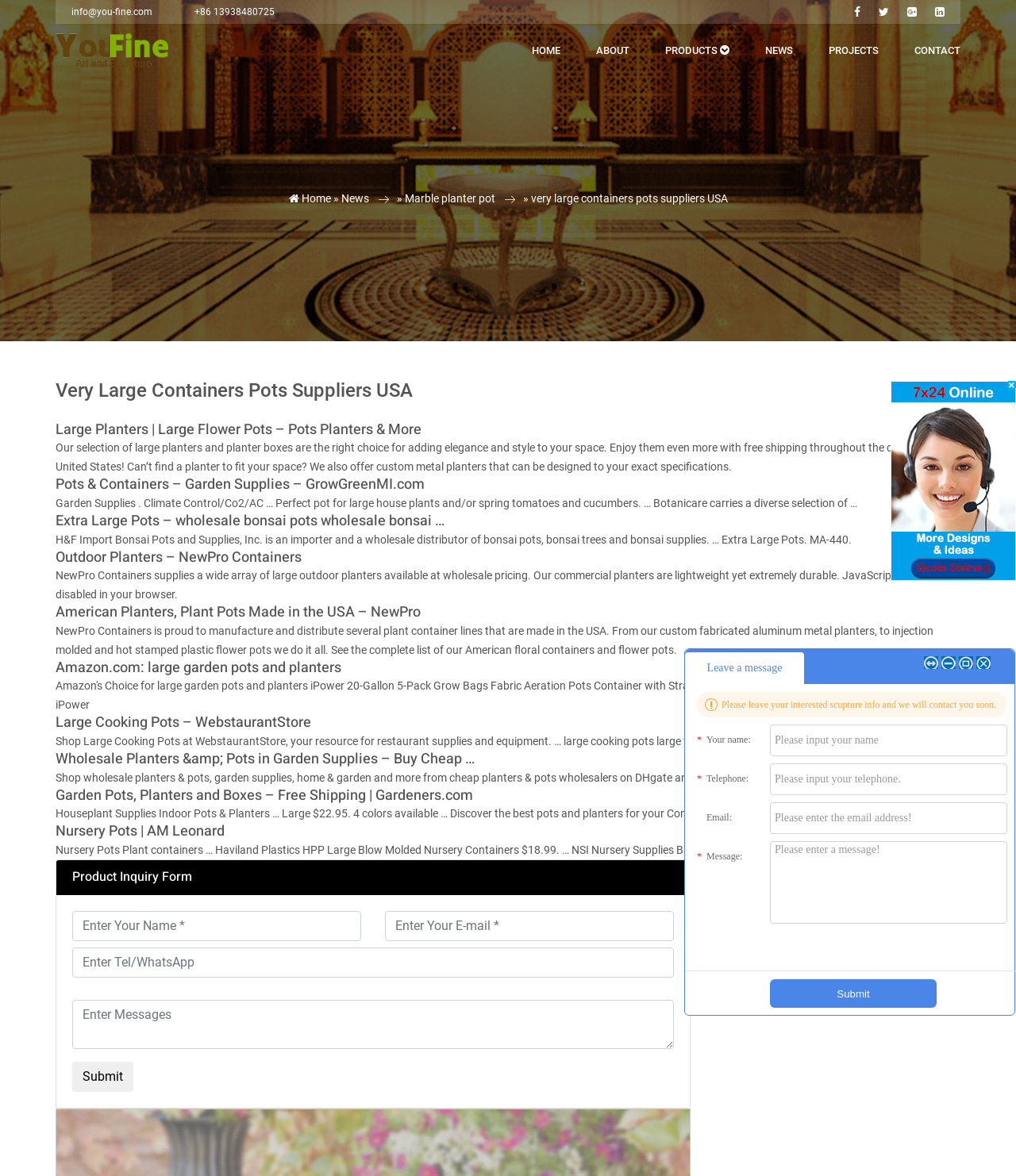What is the purpose of the 'Product Inquiry Form'?
Please elaborate on the answer to the question with detailed information.

The 'Product Inquiry Form' is a section on the webpage that allows users to send messages to the company. It has fields for entering name, email, phone number, and message, and a submit button. The purpose of this form is to enable users to contact the company with their inquiries or messages.